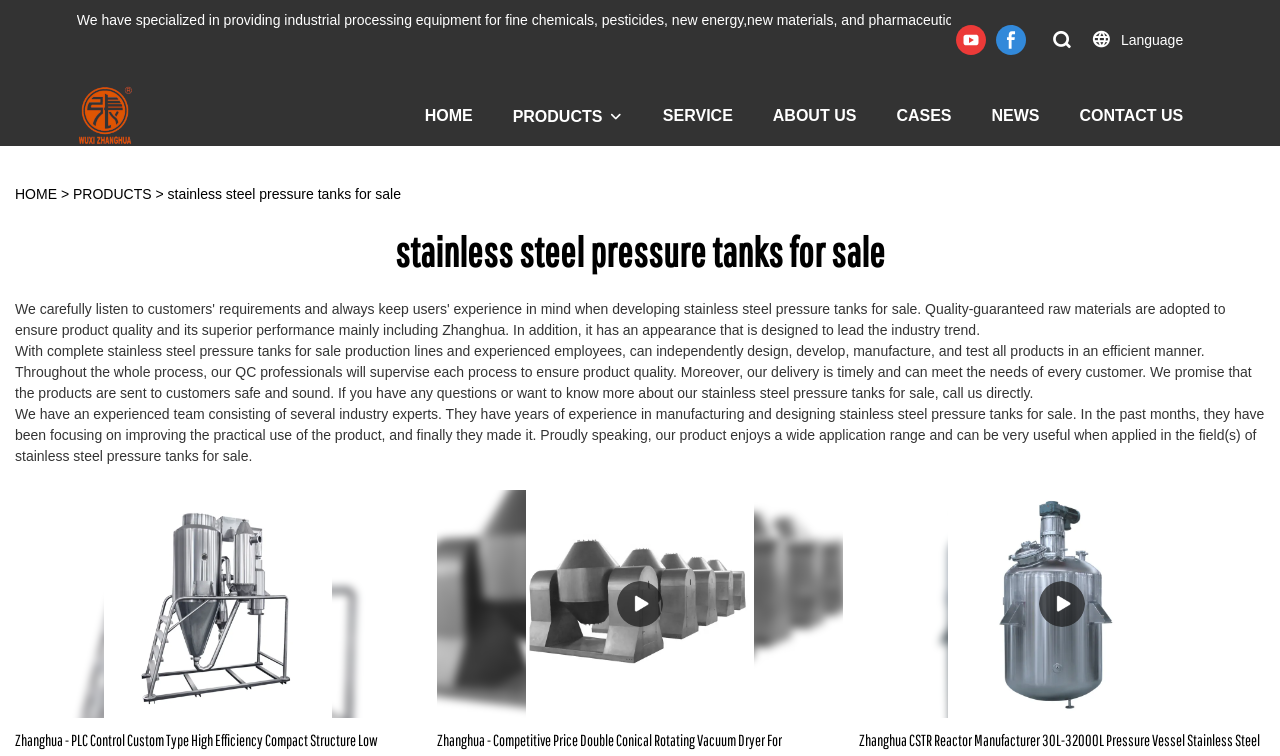Please identify the bounding box coordinates of the area that needs to be clicked to fulfill the following instruction: "Click the youtube link."

[0.743, 0.026, 0.774, 0.079]